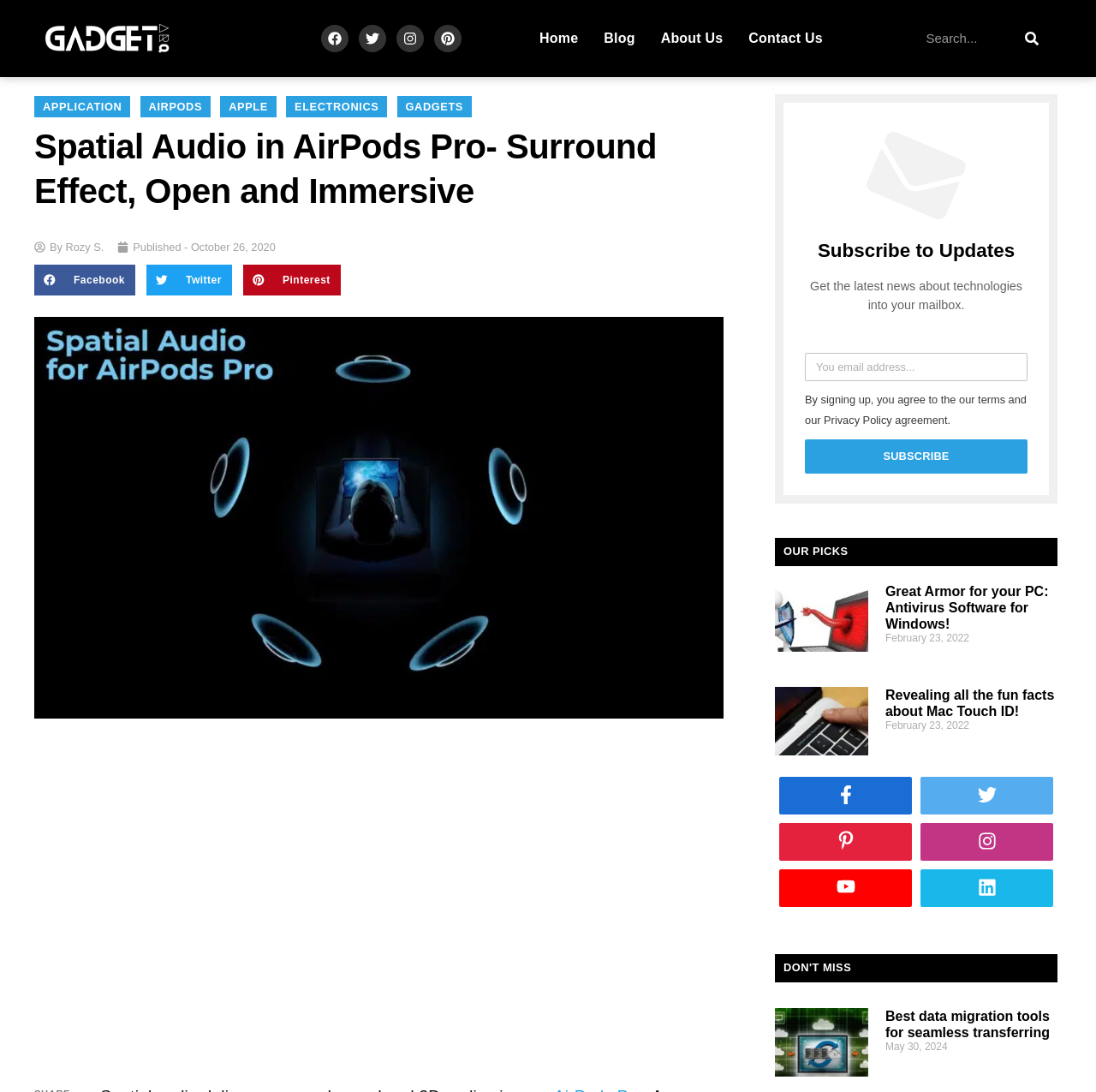Indicate the bounding box coordinates of the element that needs to be clicked to satisfy the following instruction: "Check out the latest news". The coordinates should be four float numbers between 0 and 1, i.e., [left, top, right, bottom].

[0.031, 0.114, 0.66, 0.195]